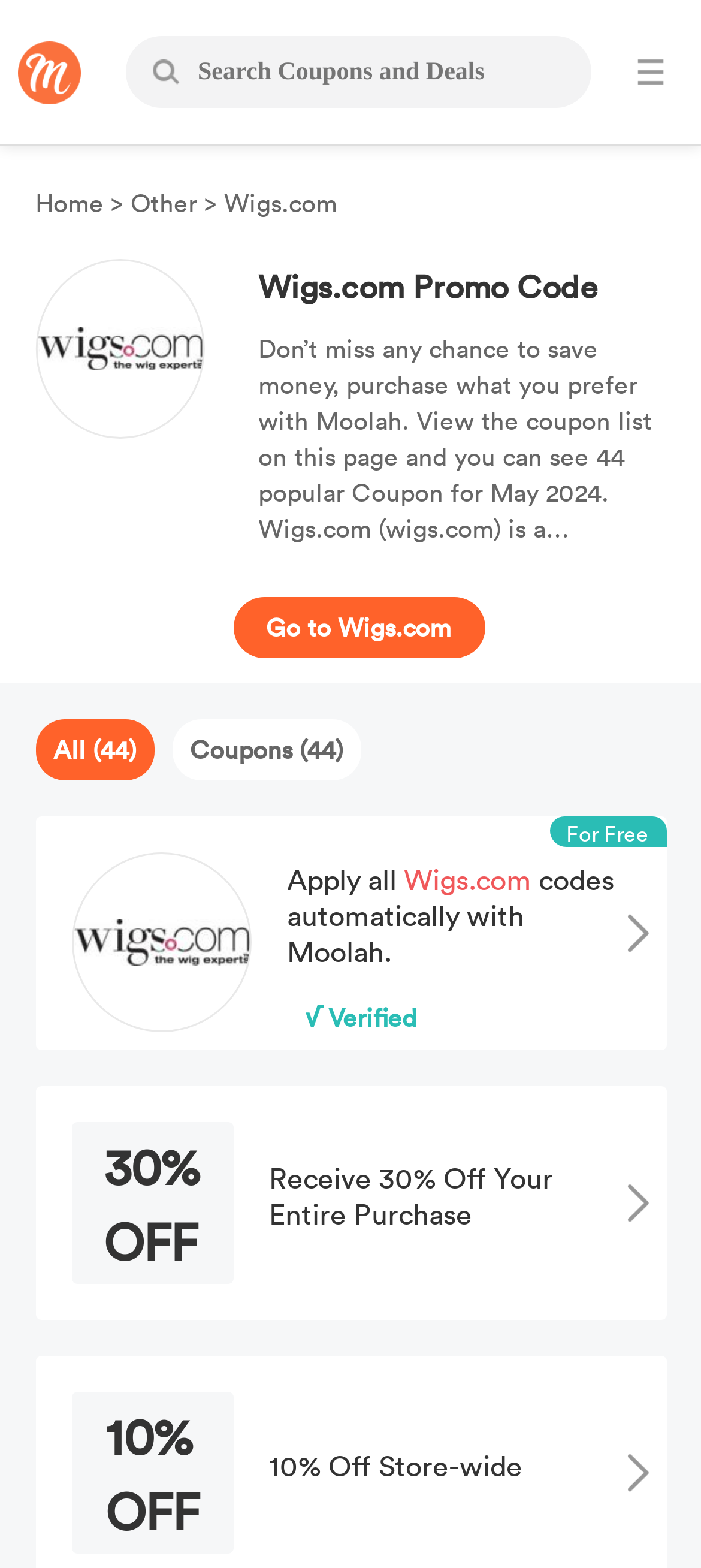Answer the question in a single word or phrase:
How many coupons are available?

44